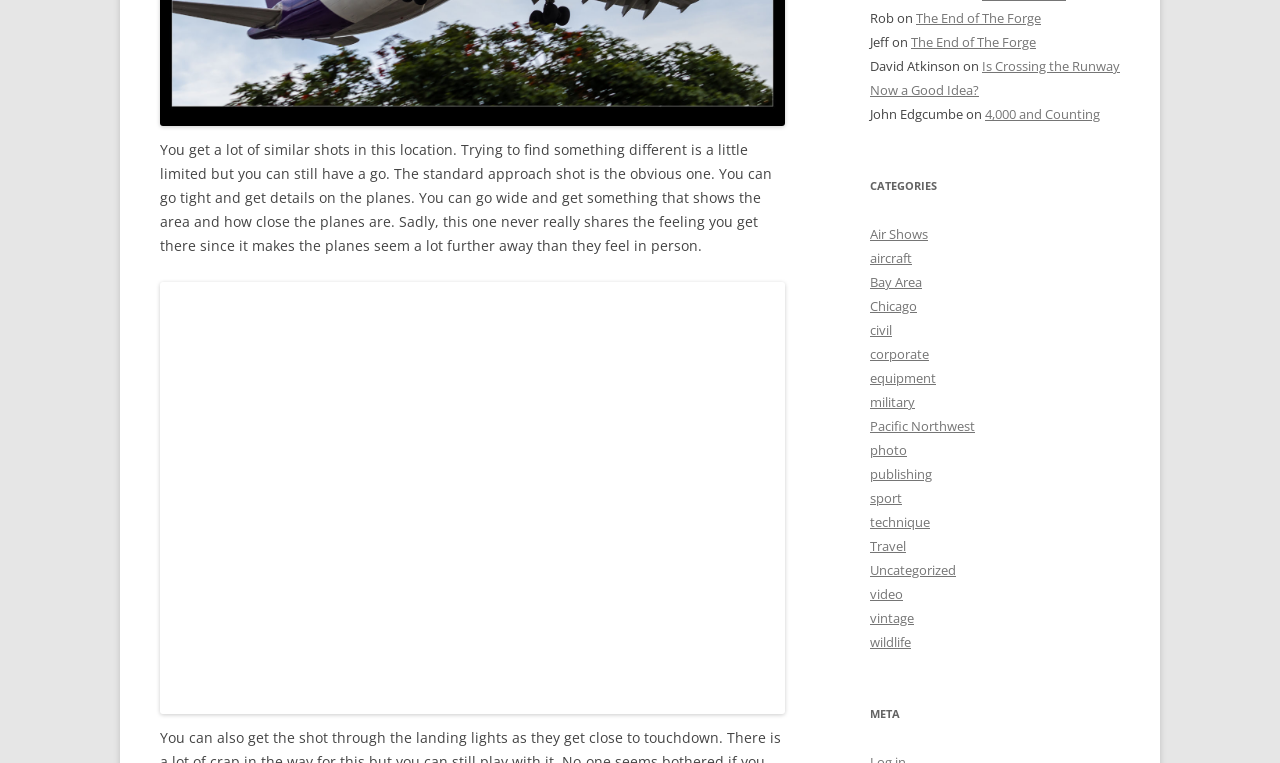What is the author of the first article?
Refer to the screenshot and deliver a thorough answer to the question presented.

The first article has a static text element 'Rob' which is likely the author's name.